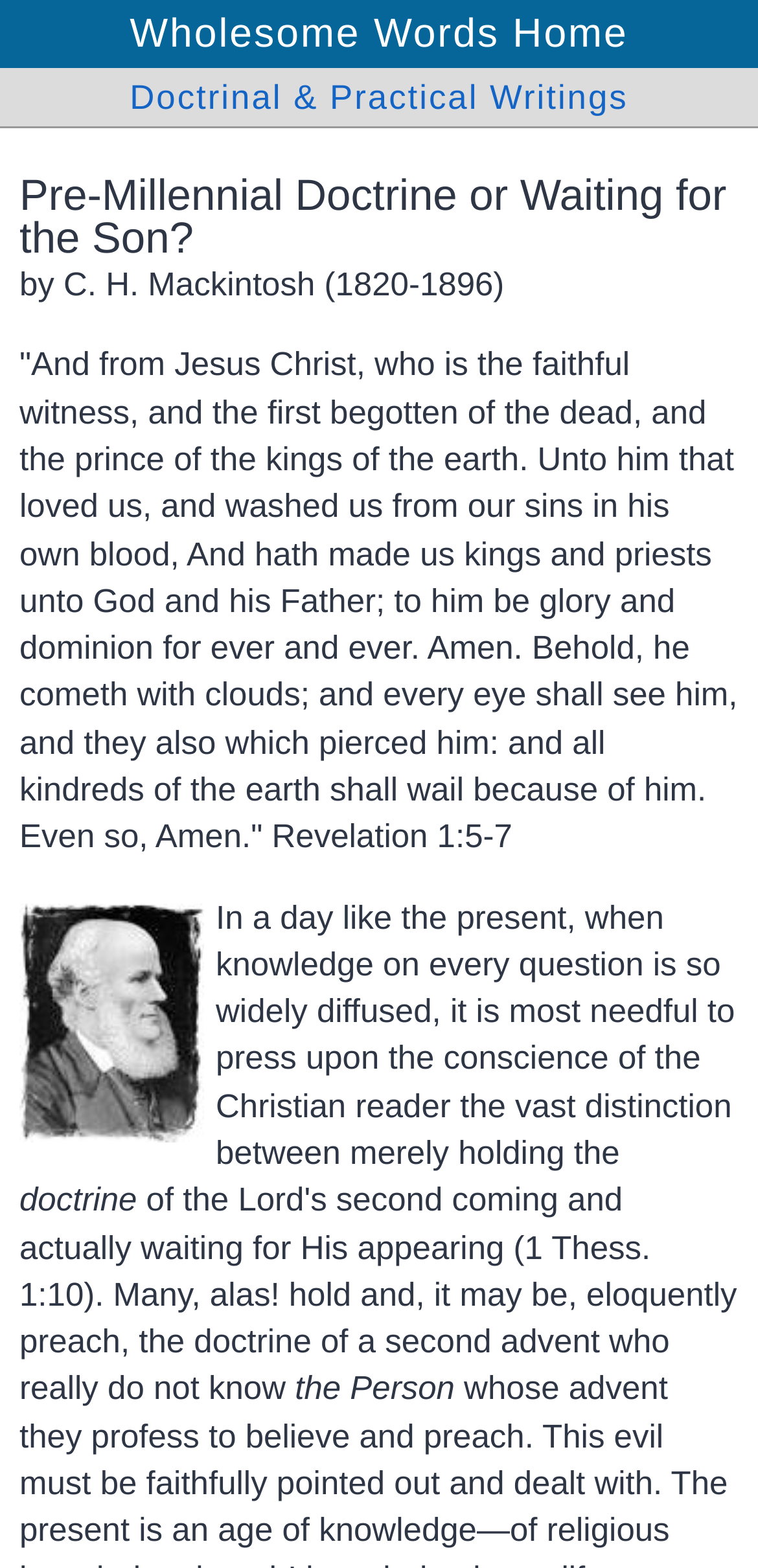Please find and provide the title of the webpage.

Pre-Millennial Doctrine or Waiting for the Son?